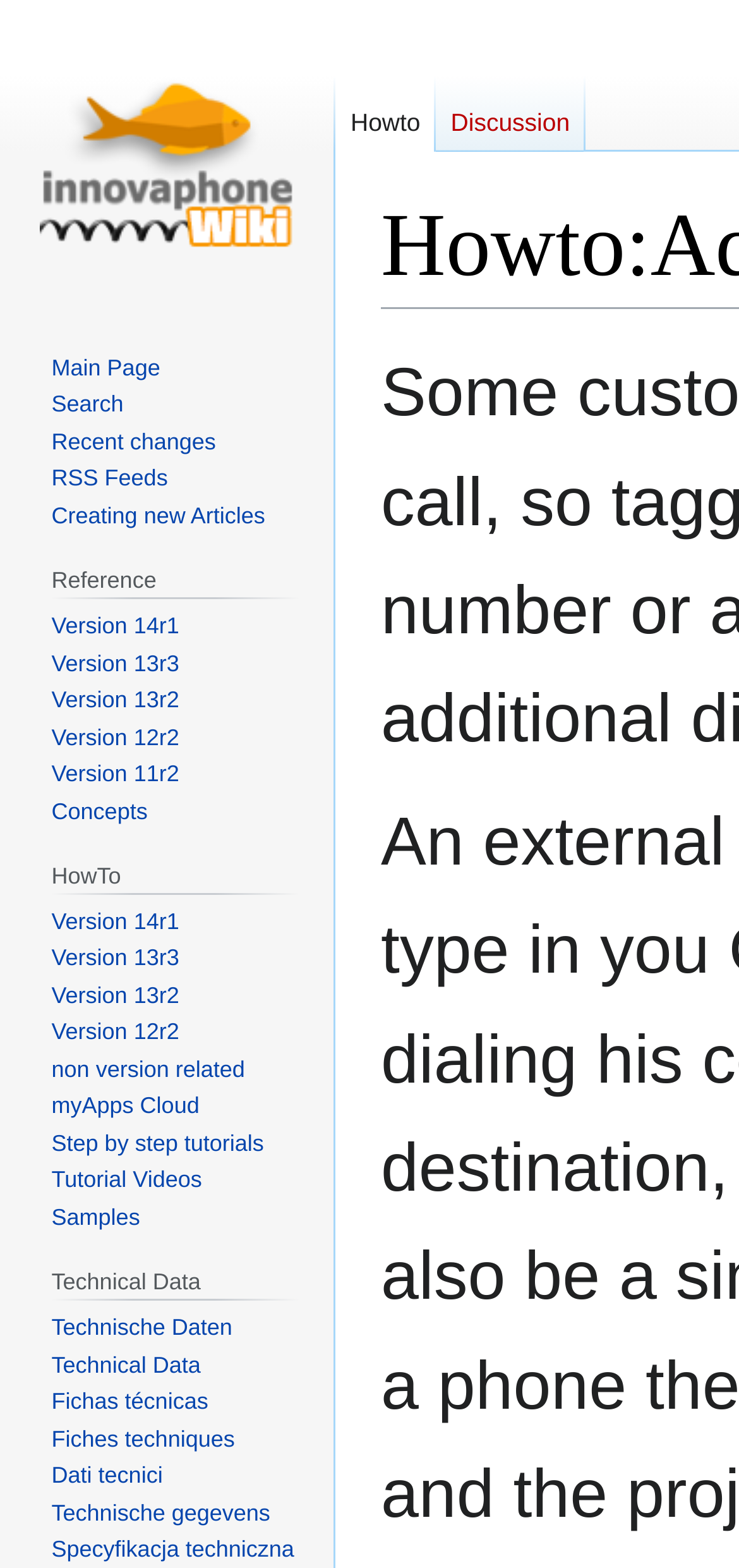How many headings are there on the webpage?
From the image, provide a succinct answer in one word or a short phrase.

3